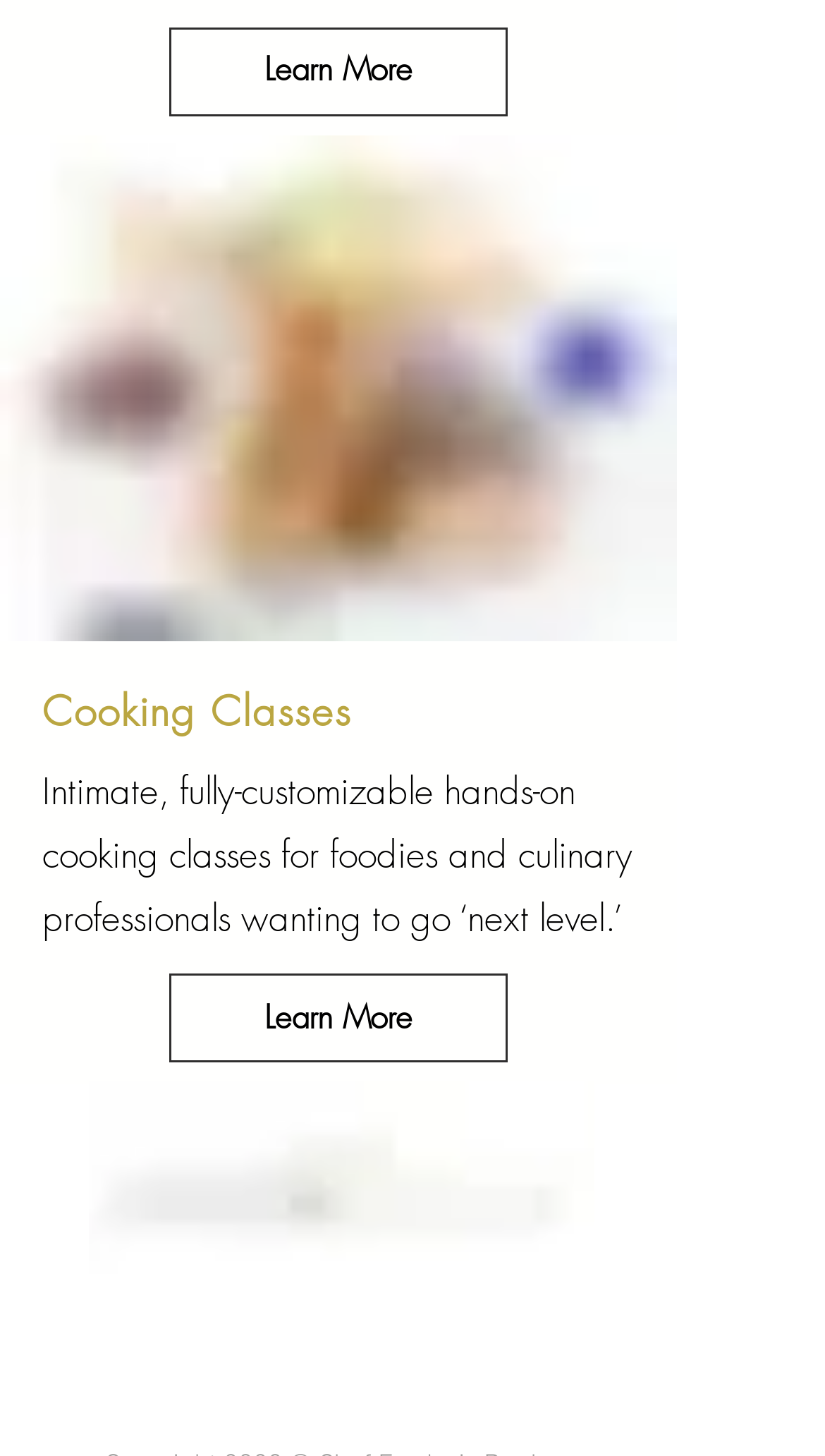Please provide a brief answer to the question using only one word or phrase: 
How many 'Learn More' links are there?

2